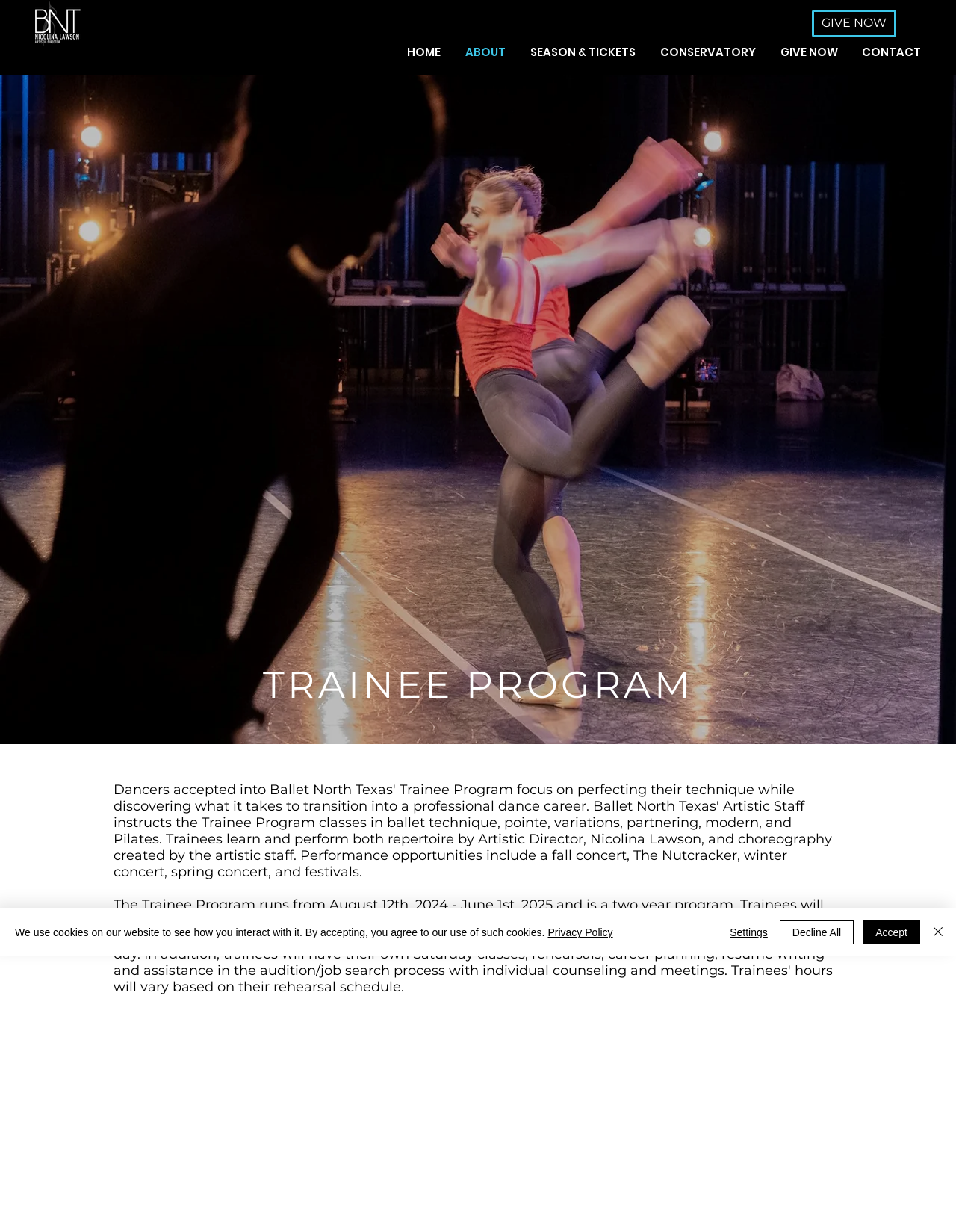Using the provided element description "SEASON & TICKETS", determine the bounding box coordinates of the UI element.

[0.543, 0.023, 0.679, 0.061]